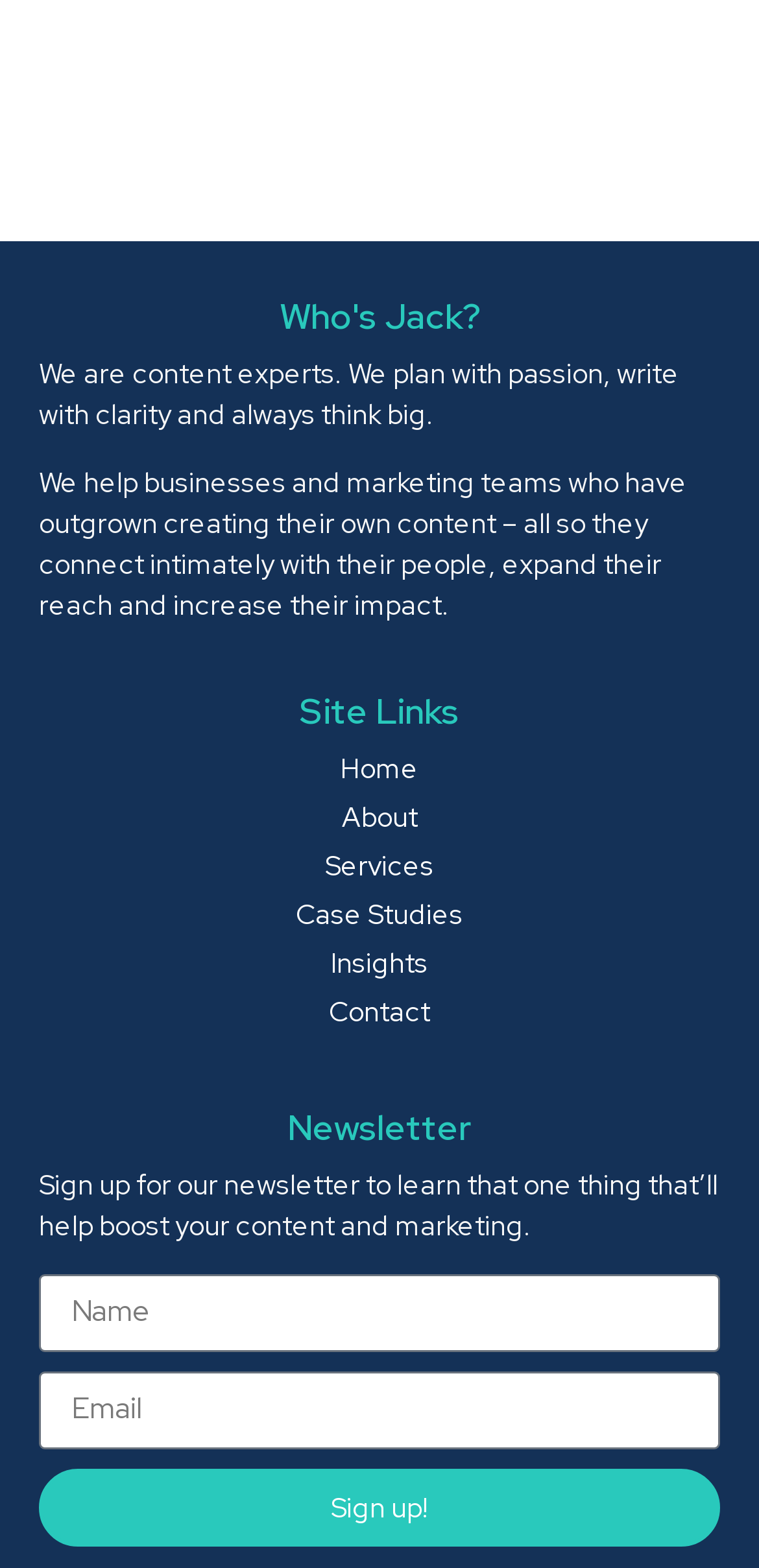Provide your answer in one word or a succinct phrase for the question: 
What is the company's profession?

Content experts